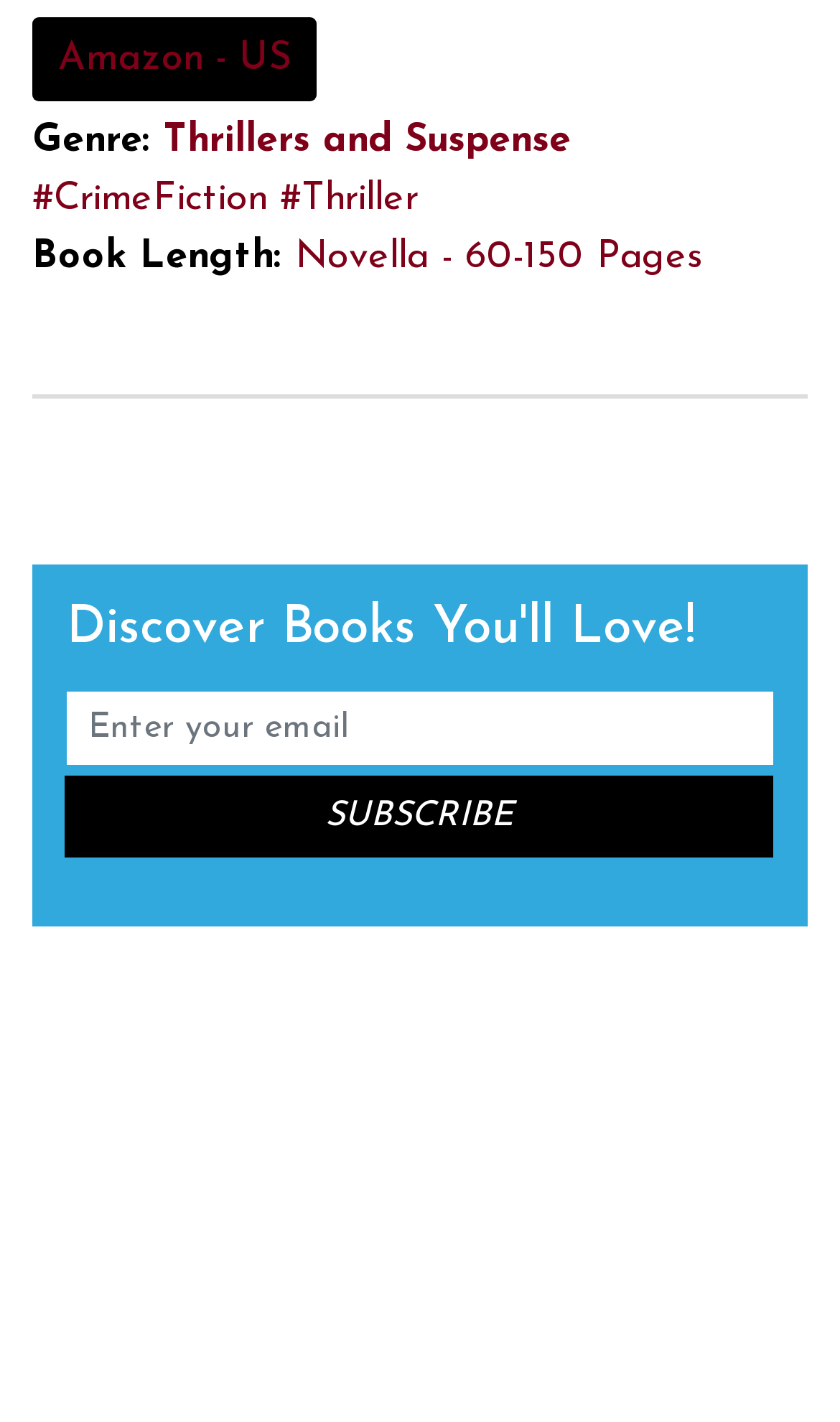Using the webpage screenshot, find the UI element described by Amazon - US. Provide the bounding box coordinates in the format (top-left x, top-left y, bottom-right x, bottom-right y), ensuring all values are floating point numbers between 0 and 1.

[0.038, 0.012, 0.377, 0.071]